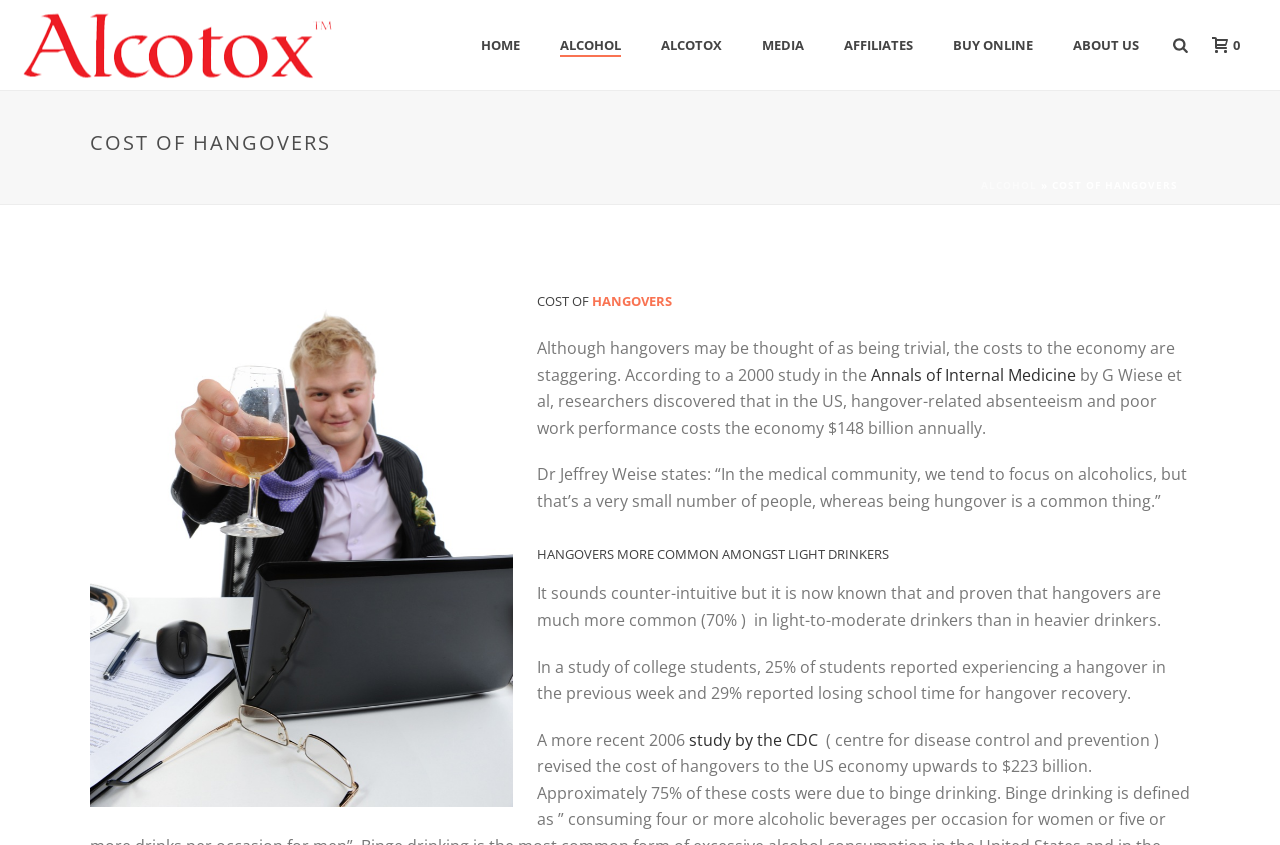Specify the bounding box coordinates of the element's area that should be clicked to execute the given instruction: "Click ALCOHOL". The coordinates should be four float numbers between 0 and 1, i.e., [left, top, right, bottom].

[0.422, 0.042, 0.501, 0.068]